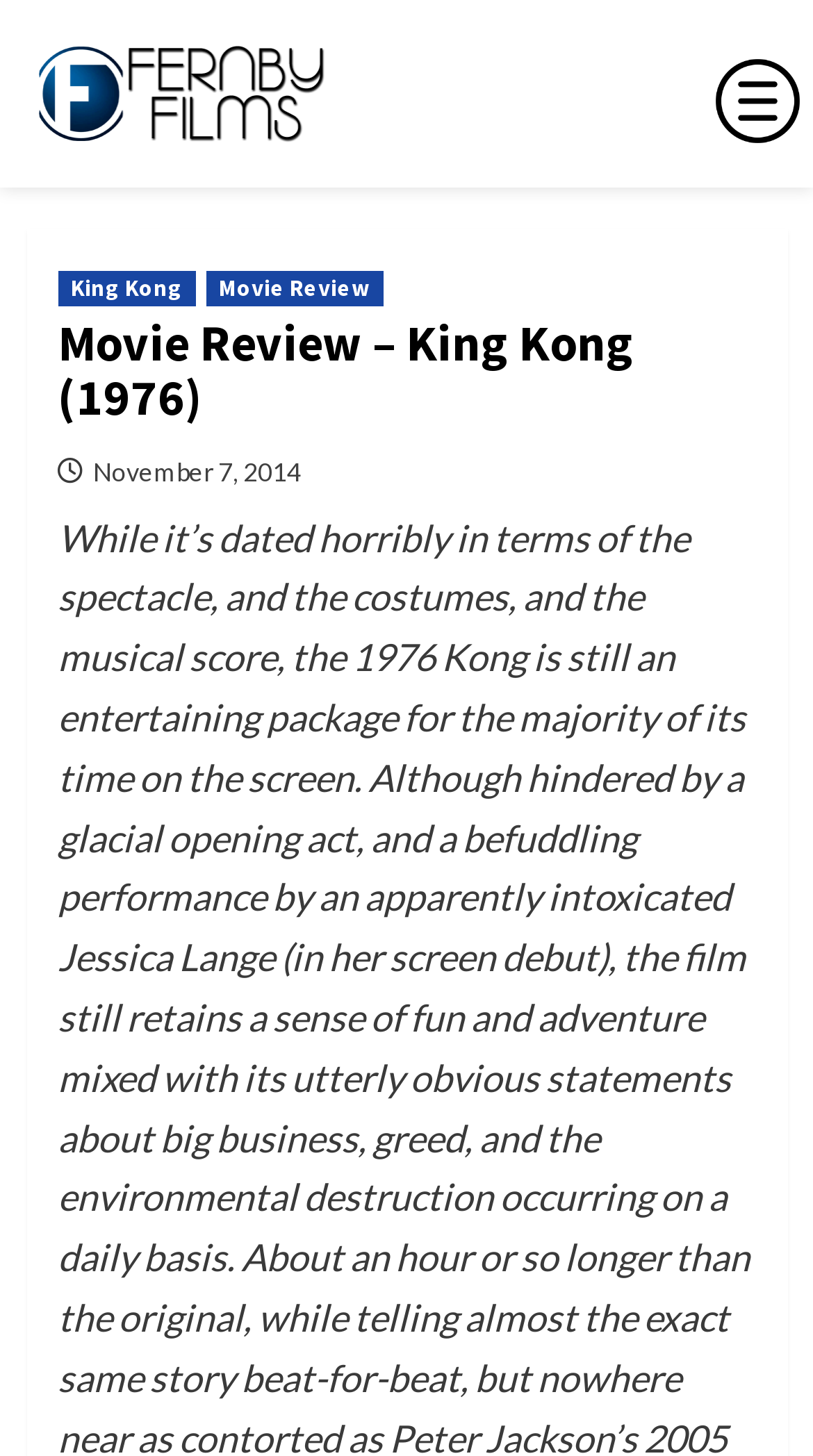Please reply with a single word or brief phrase to the question: 
What is the main topic of the webpage?

Movie review